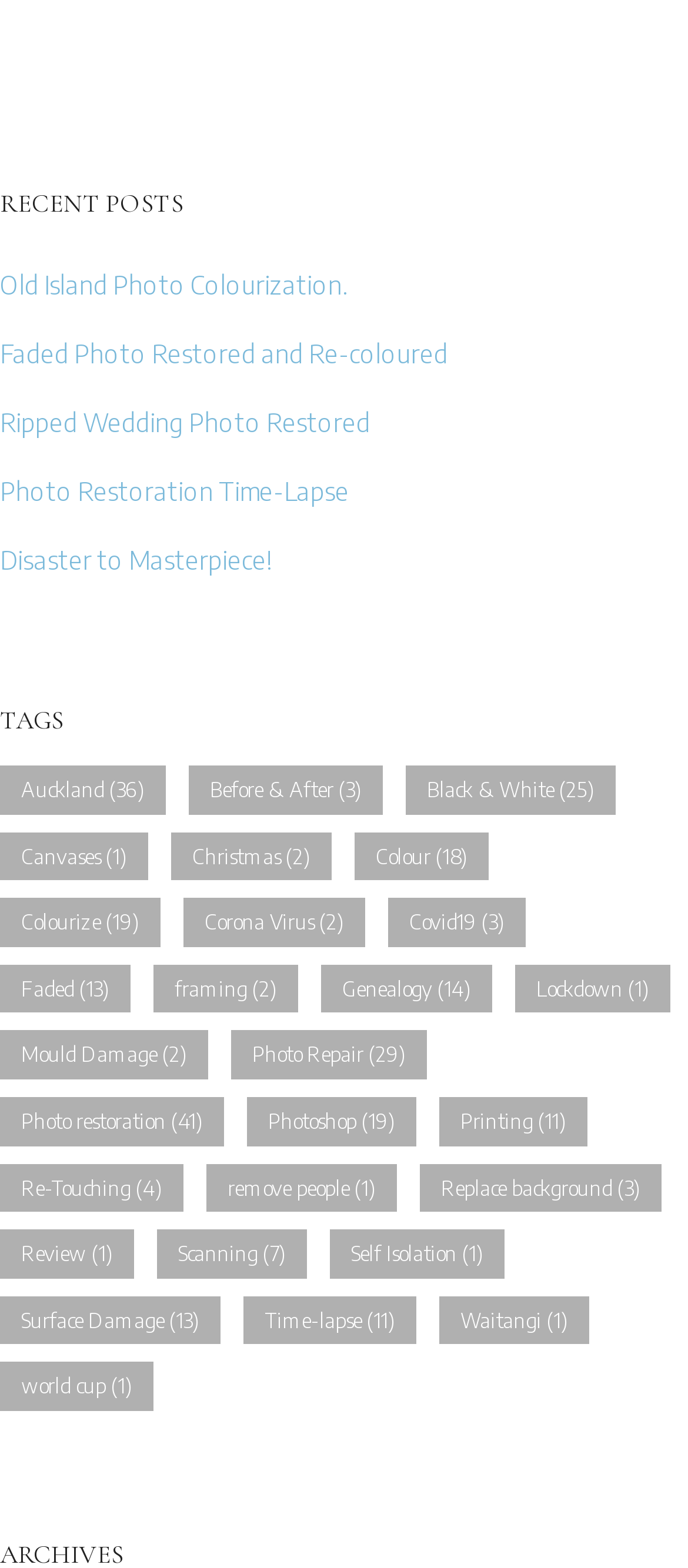Review the image closely and give a comprehensive answer to the question: What is the title of the second post?

The second link element in the 'RECENT POSTS' section has the text 'Faded Photo Restored and Re-coloured', which is the title of the second post.